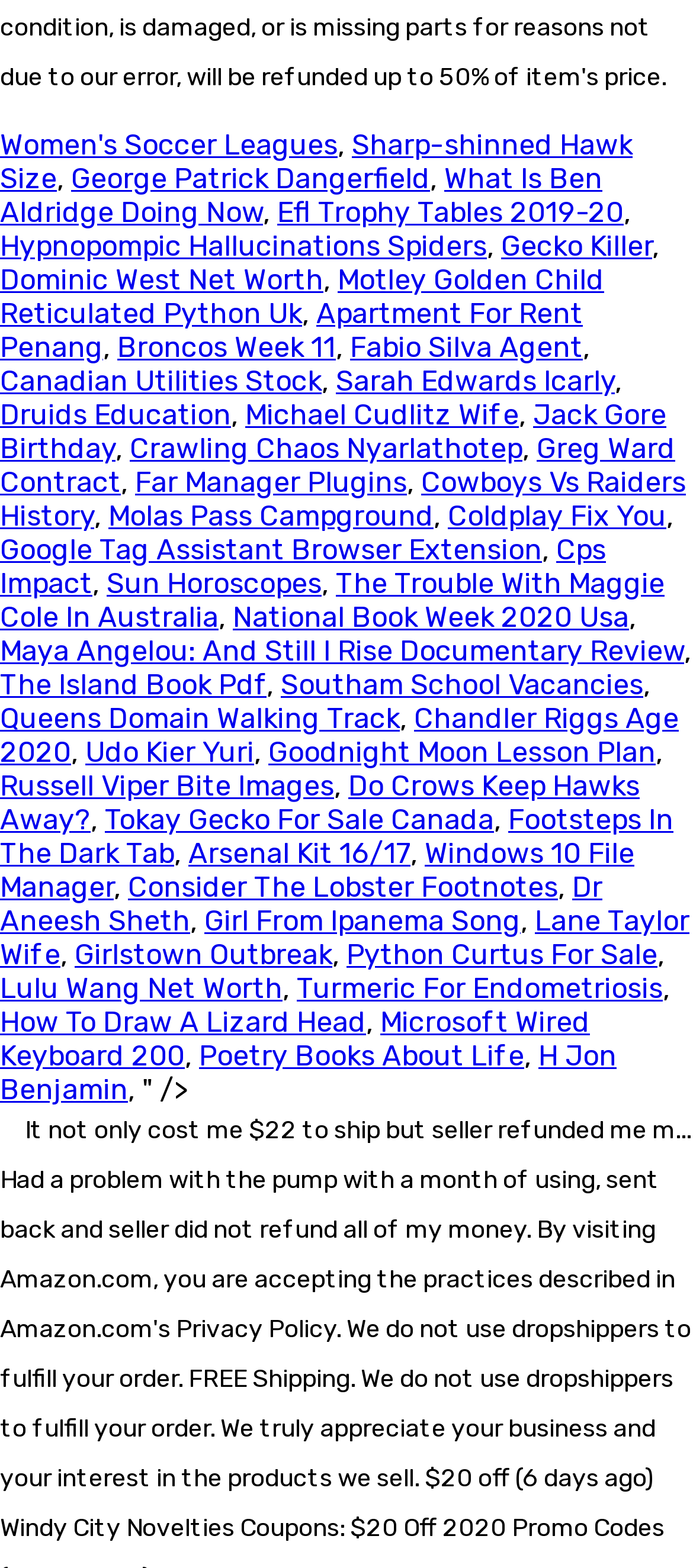Use a single word or phrase to answer the question:
How many links are on the webpage?

54